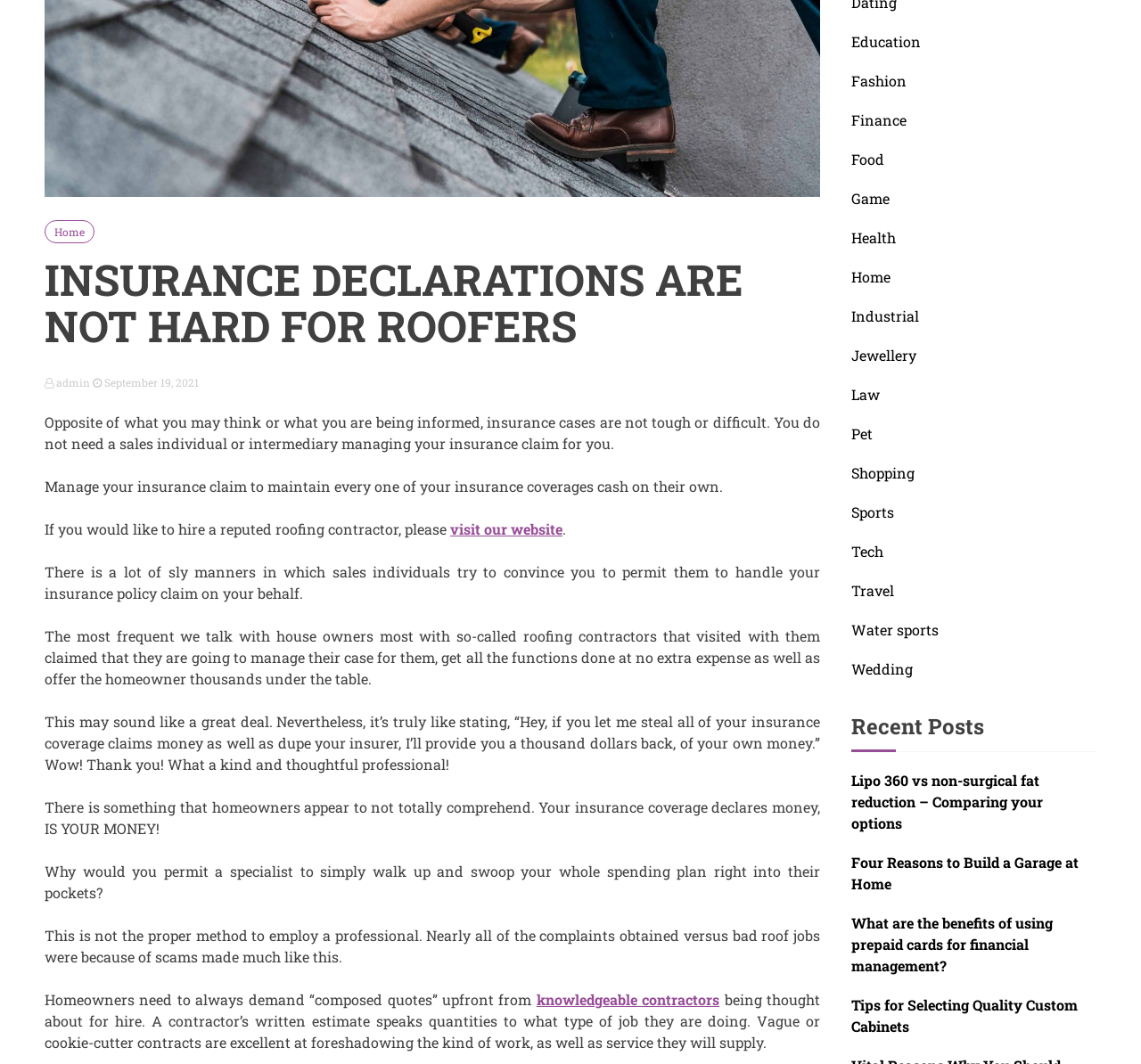Bounding box coordinates are specified in the format (top-left x, top-left y, bottom-right x, bottom-right y). All values are floating point numbers bounded between 0 and 1. Please provide the bounding box coordinate of the region this sentence describes: Pet

[0.746, 0.398, 0.765, 0.418]